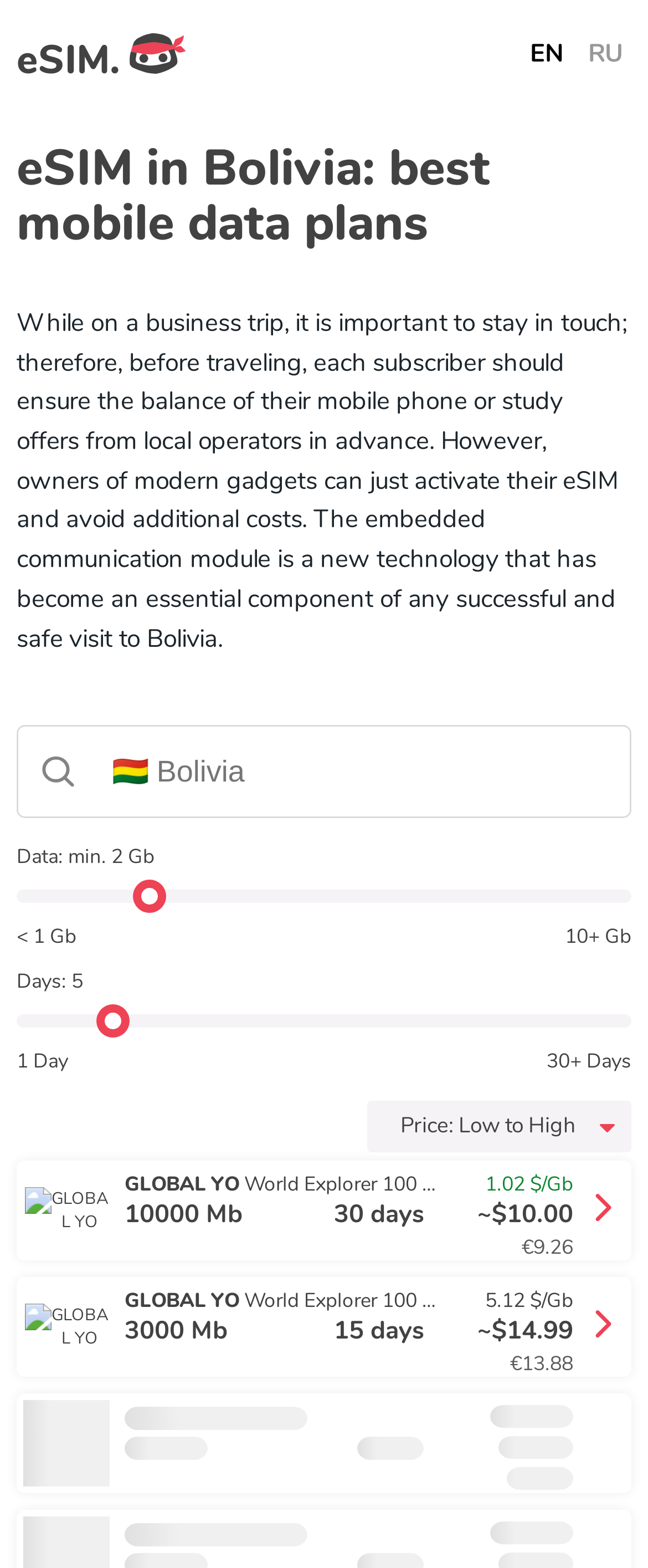Identify the bounding box of the UI element that matches this description: "eSIM.".

[0.026, 0.021, 0.287, 0.048]